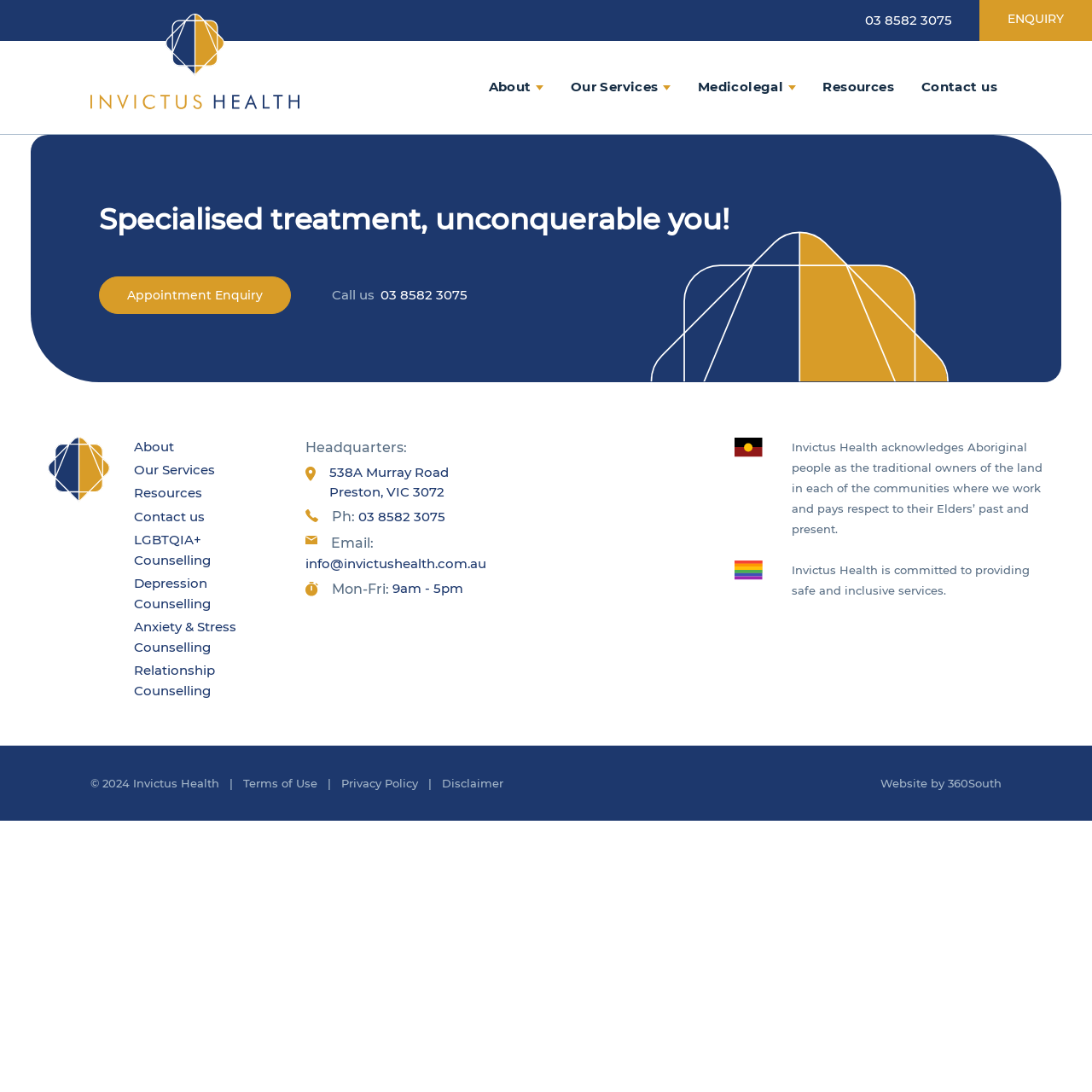What is the phone number to contact Invictus Health?
Provide a short answer using one word or a brief phrase based on the image.

03 8582 3075